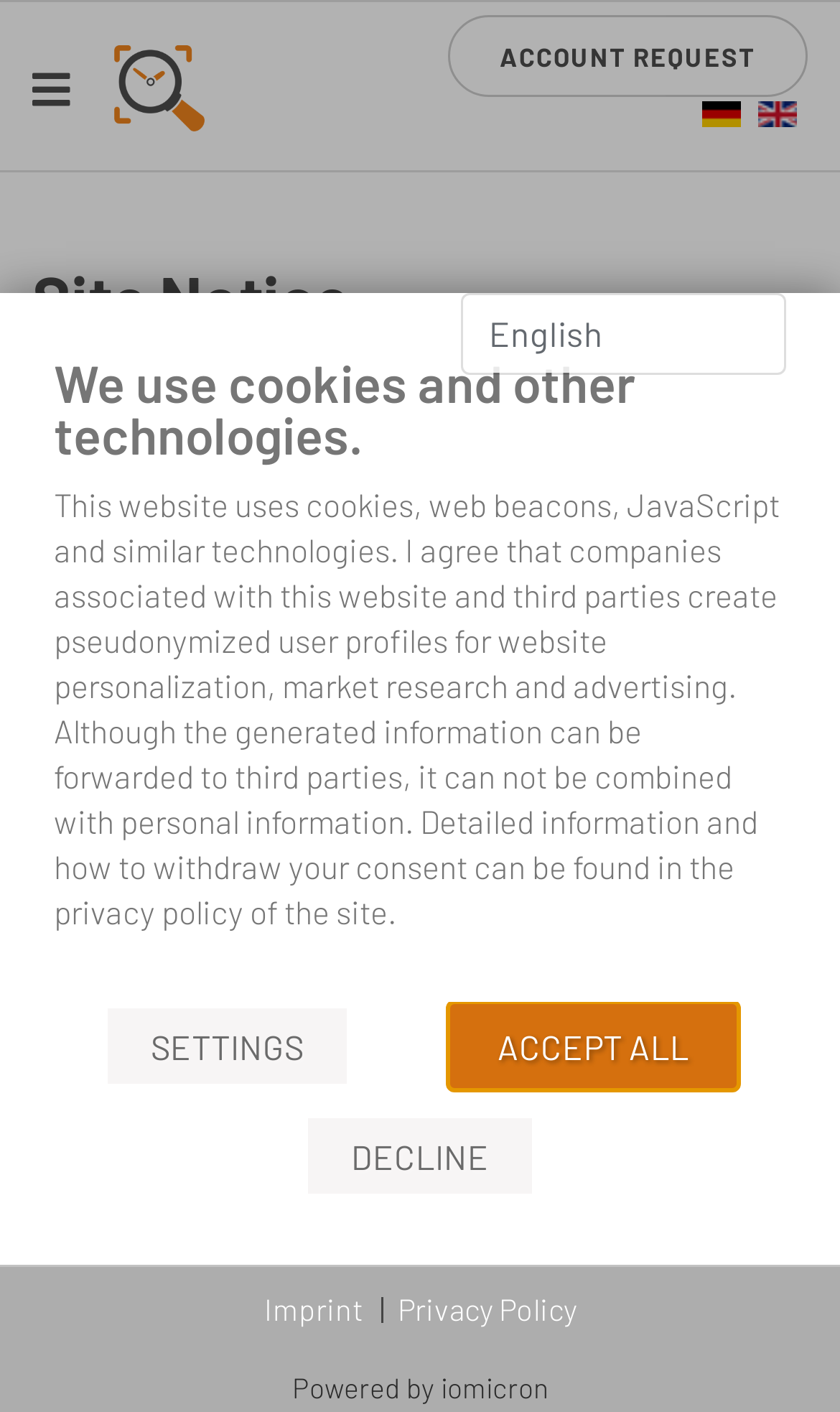Provide a one-word or short-phrase answer to the question:
What is the company's UID?

CHE-177.487.146